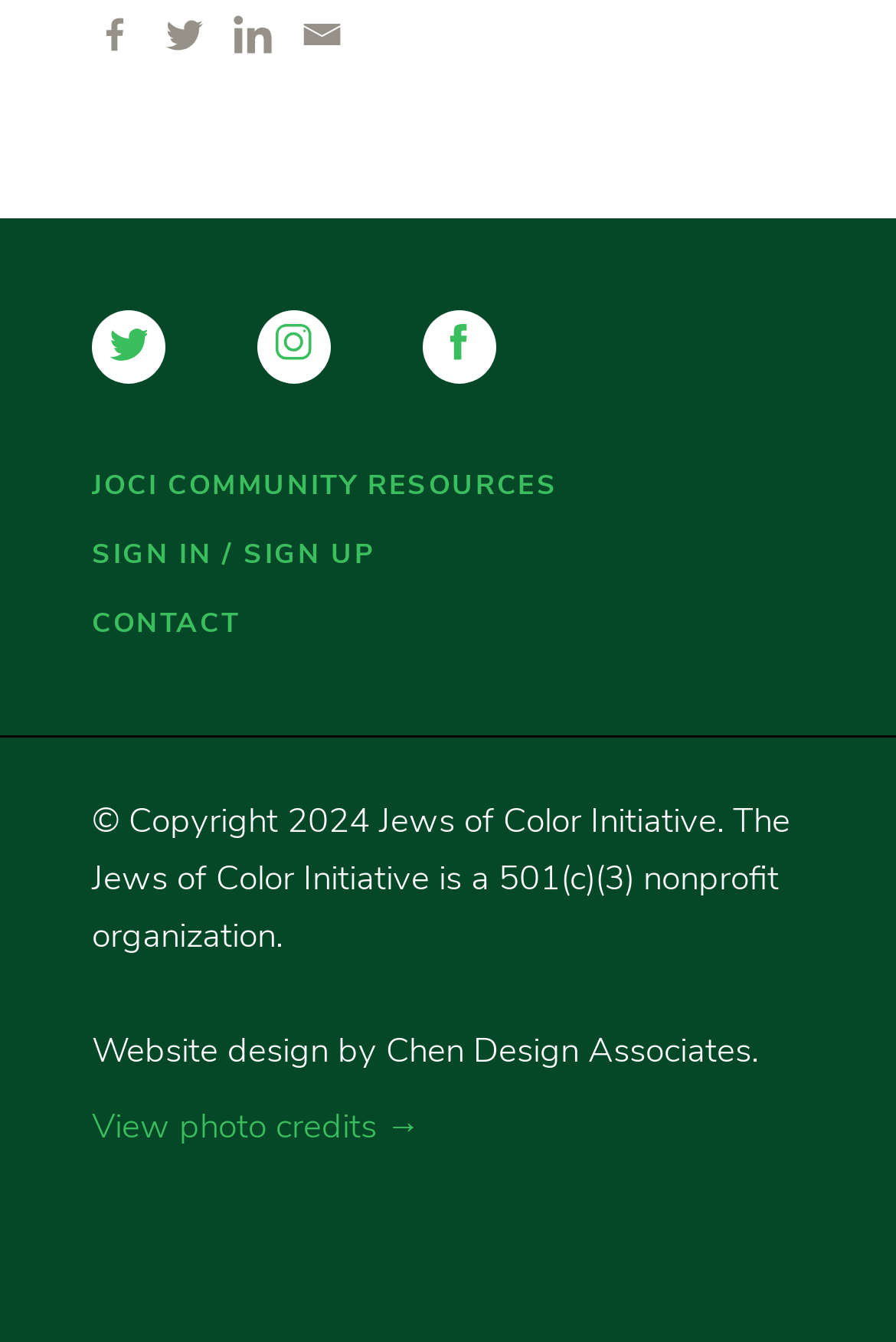Locate the bounding box coordinates of the element that should be clicked to fulfill the instruction: "Sign in or sign up".

[0.103, 0.404, 0.419, 0.425]